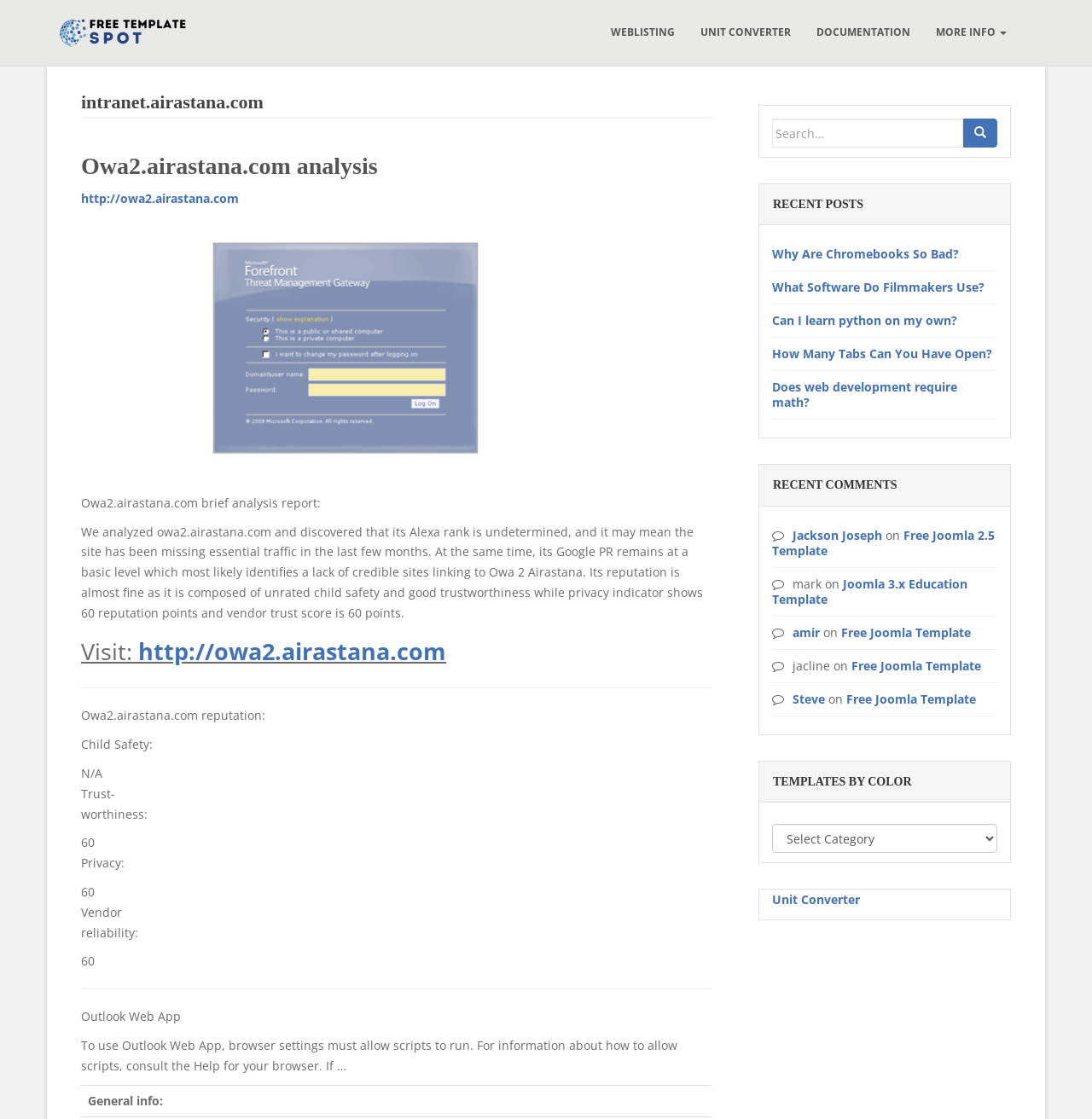Answer the following query concisely with a single word or phrase:
What is the trustworthiness of owa2.airastana.com?

60